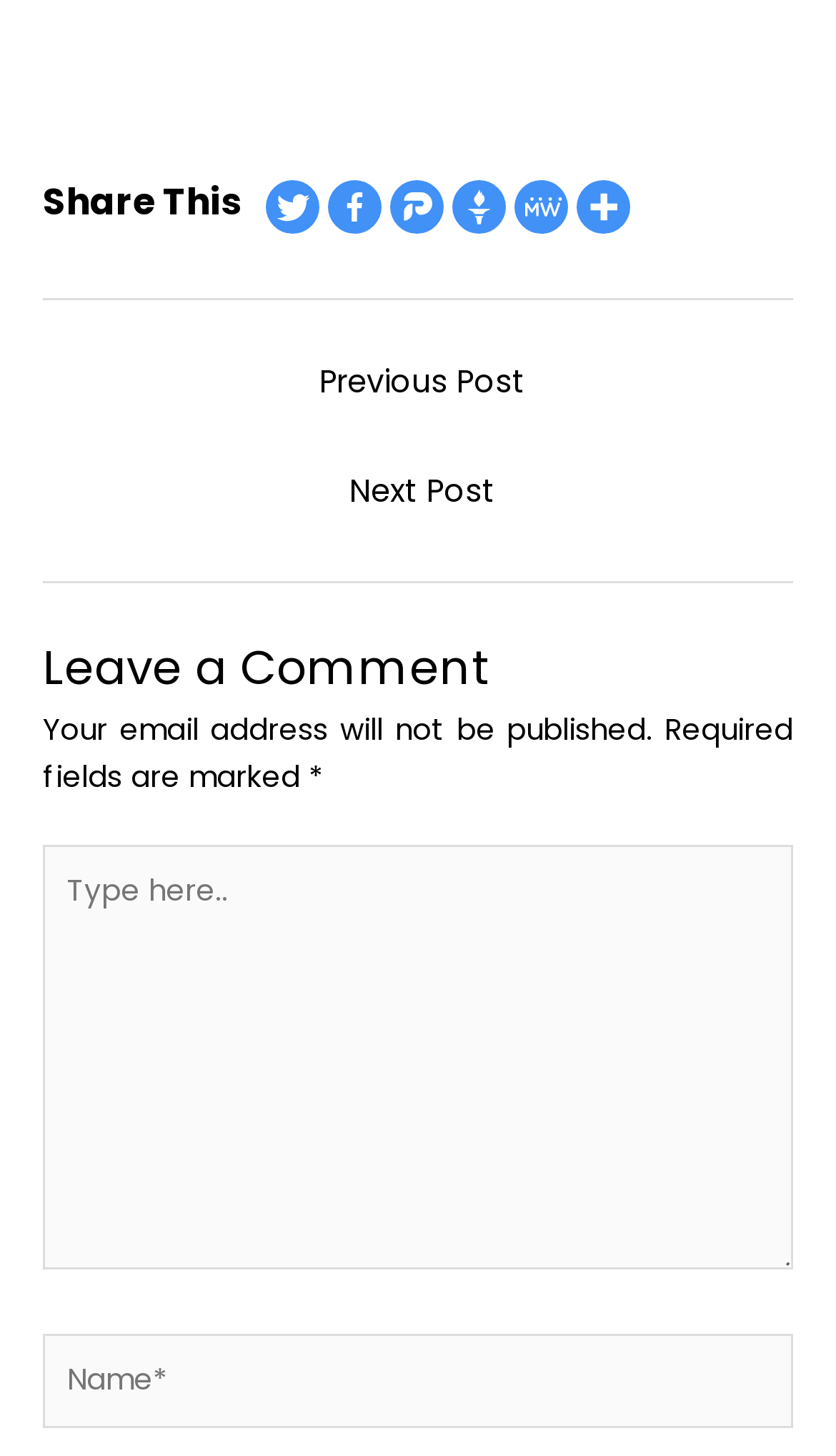Using the element description provided, determine the bounding box coordinates in the format (top-left x, top-left y, bottom-right x, bottom-right y). Ensure that all values are floating point numbers between 0 and 1. Element description: aria-label="Facebook" title="Facebook"

[0.392, 0.123, 0.456, 0.16]